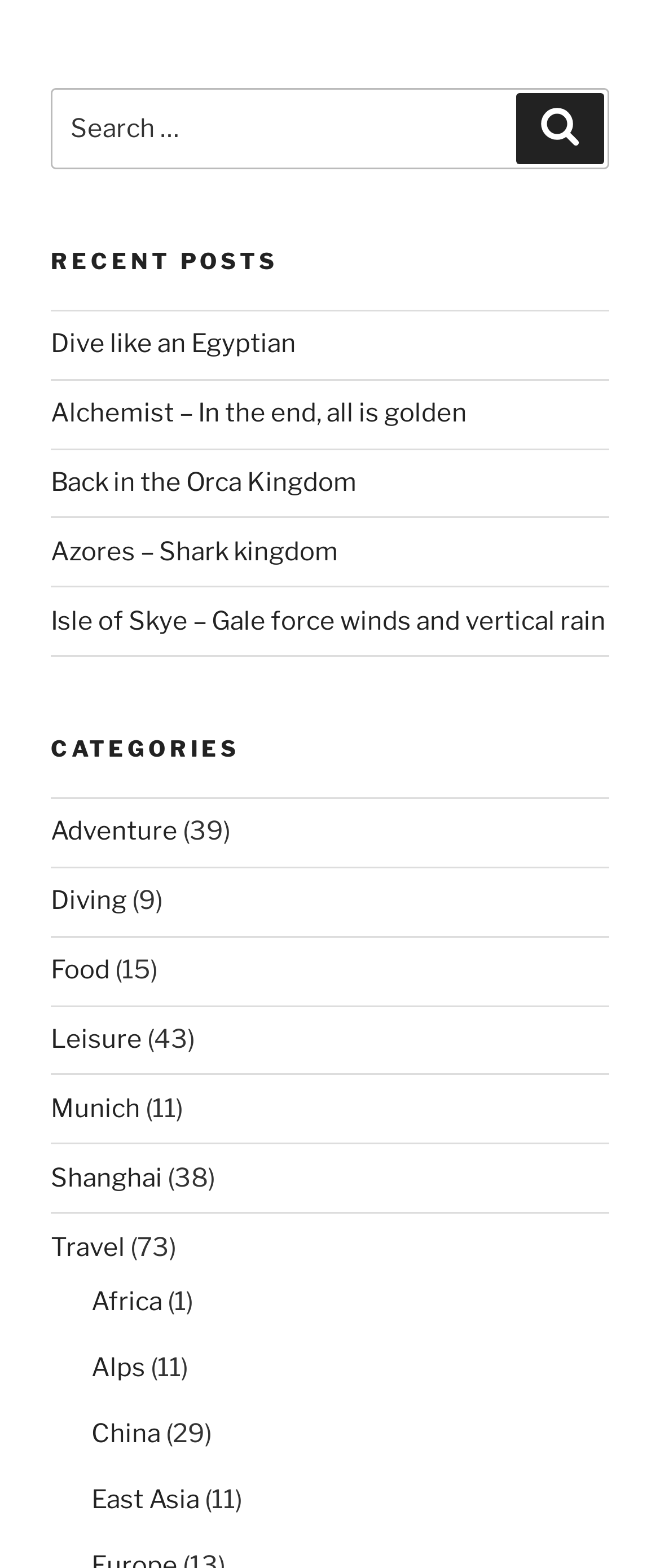What is the purpose of the search box?
Your answer should be a single word or phrase derived from the screenshot.

Search for posts